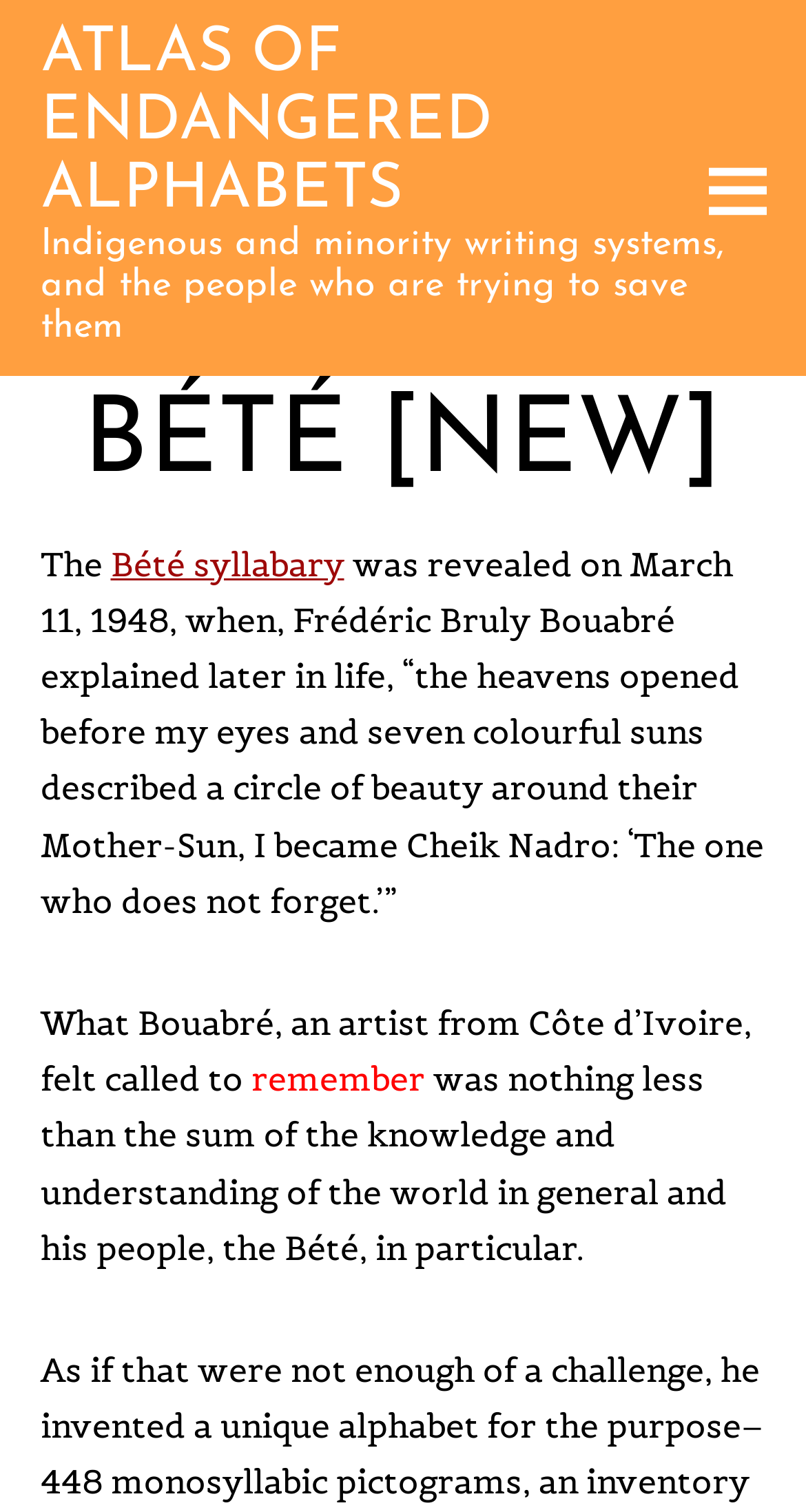Describe all visible elements and their arrangement on the webpage.

The webpage is about the Atlas of Endangered Alphabets, specifically focusing on the Bété script. At the top-right corner, there is a "Menu" link. On the top-left side, the title "ATLAS OF ENDANGERED ALPHABETS" is displayed prominently. Below it, a descriptive text reads, "Indigenous and minority writing systems, and the people who are trying to save them".

The main content area is divided into sections, with a heading "BÉTÉ [NEW]" situated at the top. Below the heading, there is a brief introduction to the Bété syllabary, which is linked to further information. The text explains that the Bété script was revealed to Frédéric Bruly Bouabré on March 11, 1948, and describes the significance of this event in his life. 

Further down, the text continues to discuss what Bouabré felt called to remember, which is the sum of the knowledge and understanding of the world and his people, the Bété. There are no images on the page, but the text is organized in a clear and readable manner.